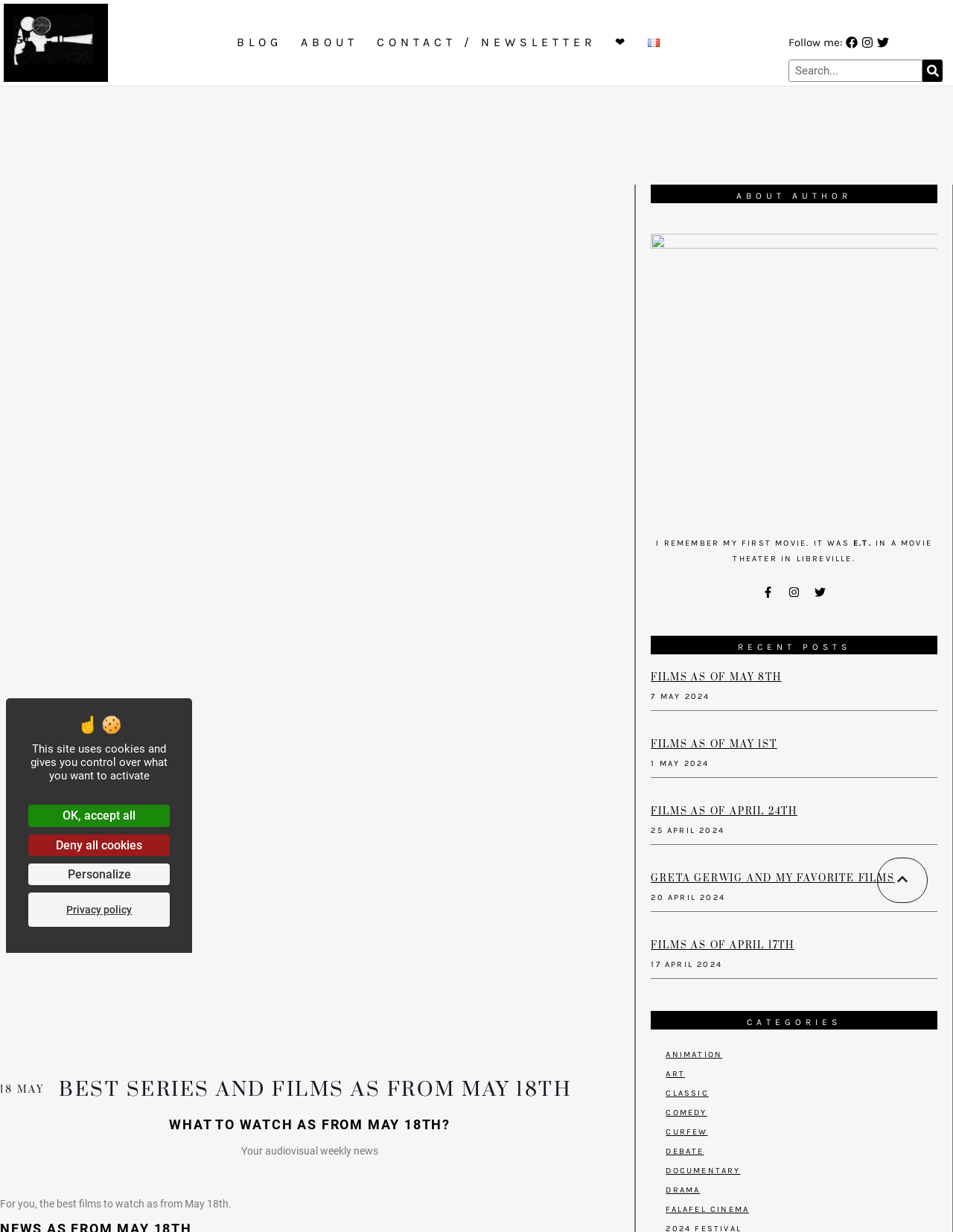Provide a one-word or short-phrase answer to the question:
What is the date of the latest article?

18 MAY